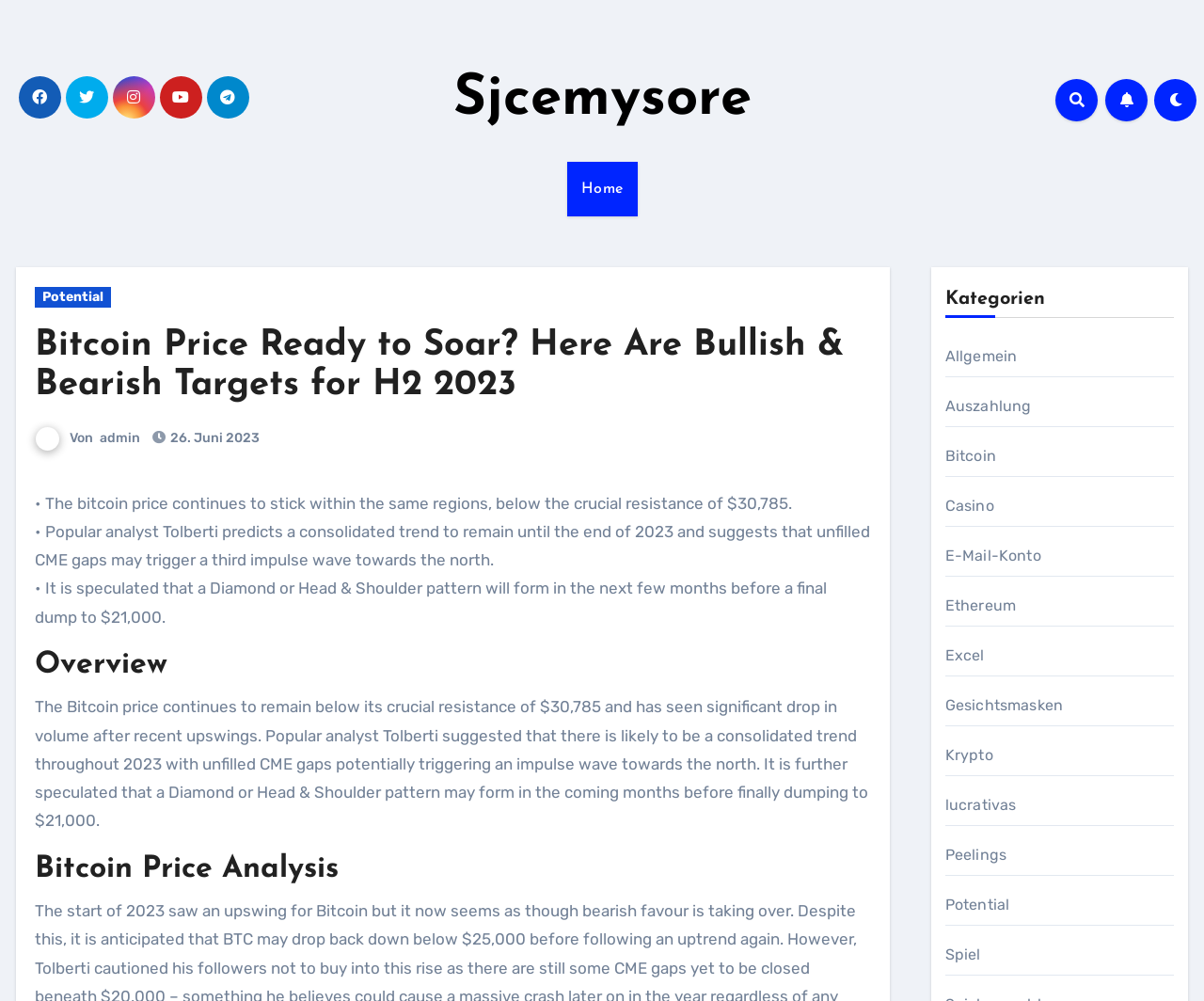Please look at the image and answer the question with a detailed explanation: How many categories are listed on the webpage?

The categories are listed on the right side of the webpage, and there are 15 links starting from 'Allgemein' to 'Spiel'.